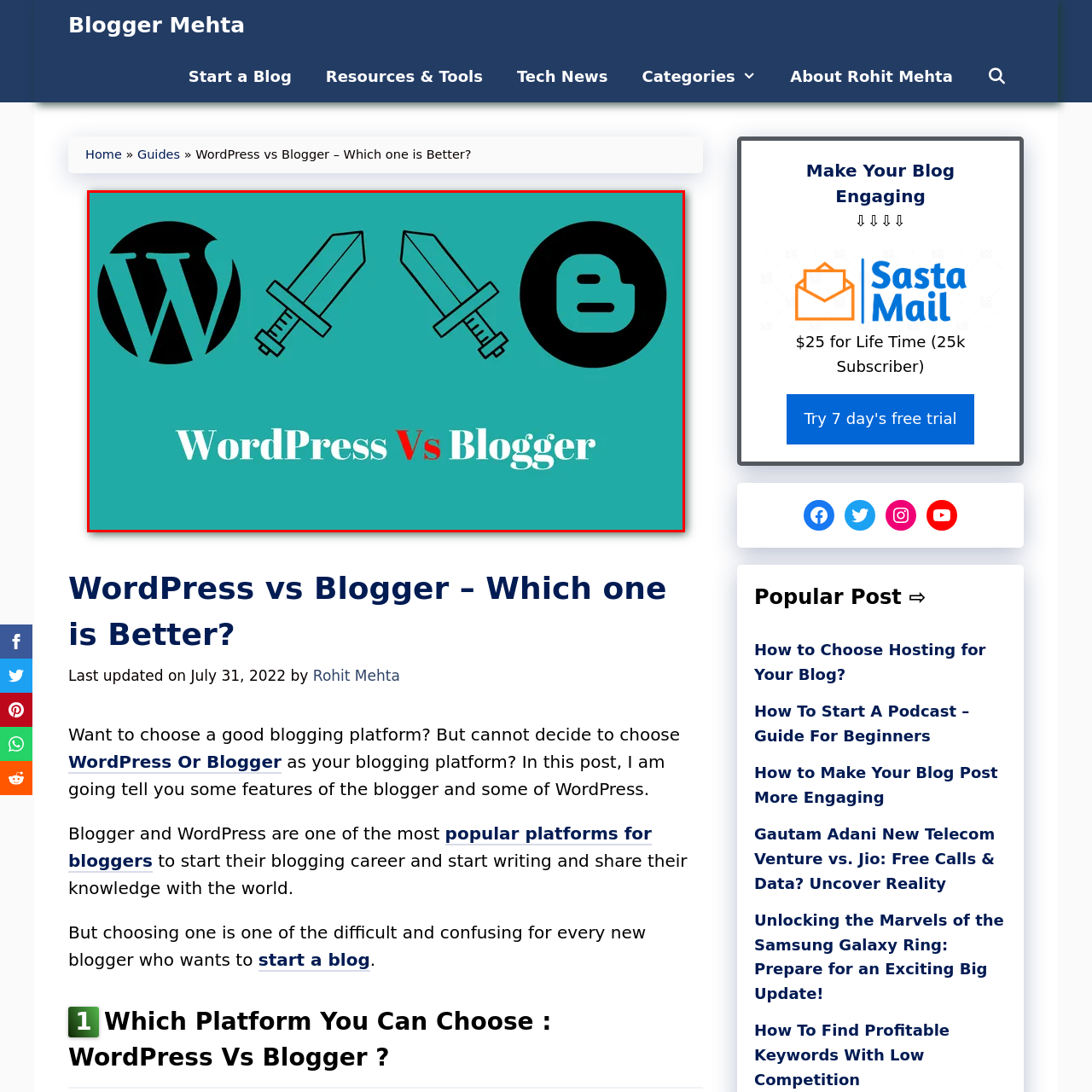Direct your attention to the section outlined in red and answer the following question with a single word or brief phrase: 
What is the shape of the WordPress logo?

Circular